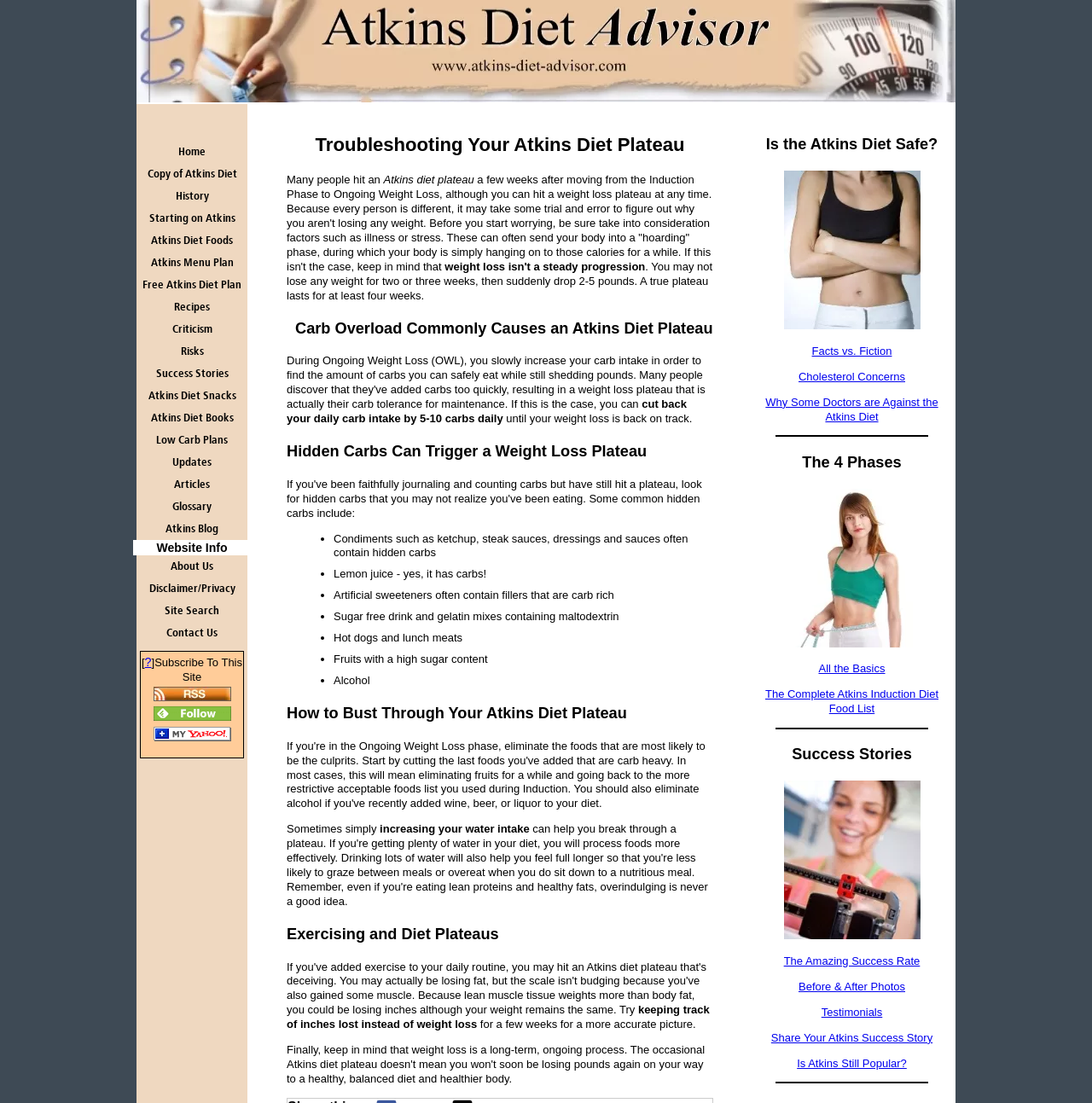Please give a succinct answer using a single word or phrase:
What is the purpose of the 'Troubleshooting Your Atkins Diet Plateau' section?

To identify causes